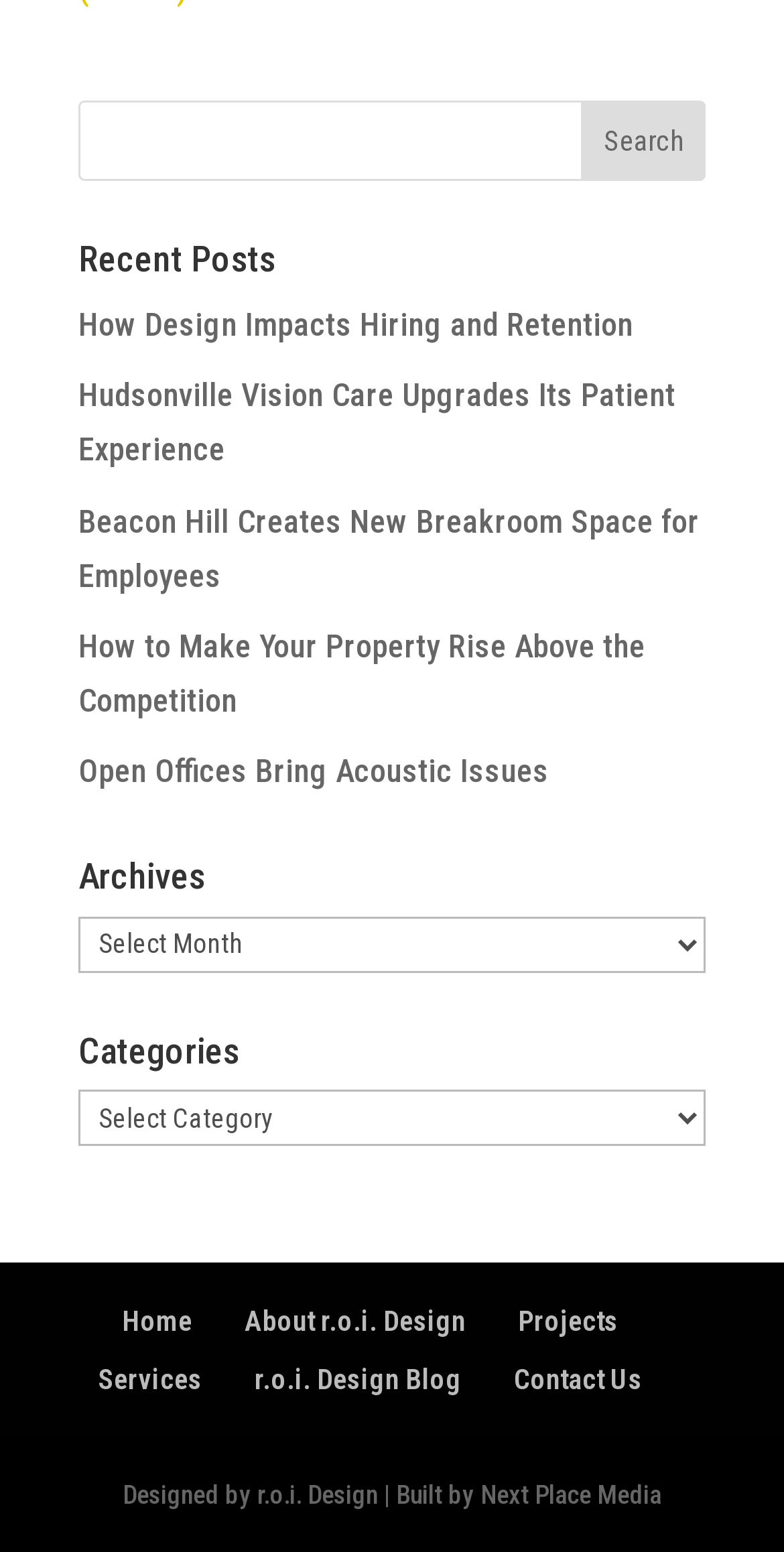Provide your answer in one word or a succinct phrase for the question: 
What is the purpose of the textbox?

Search